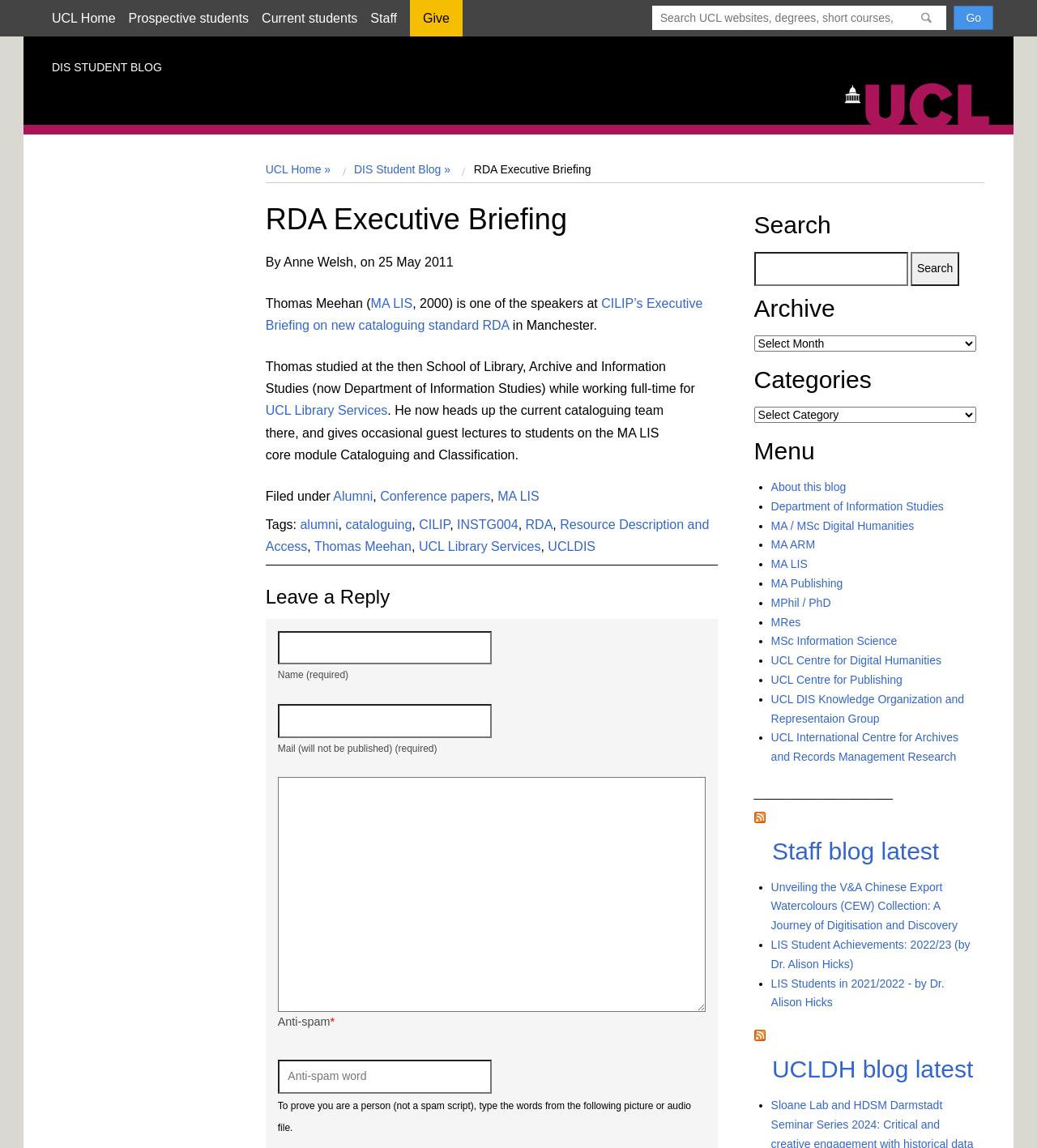Find the bounding box coordinates of the element to click in order to complete the given instruction: "View About this blog."

[0.743, 0.418, 0.816, 0.43]